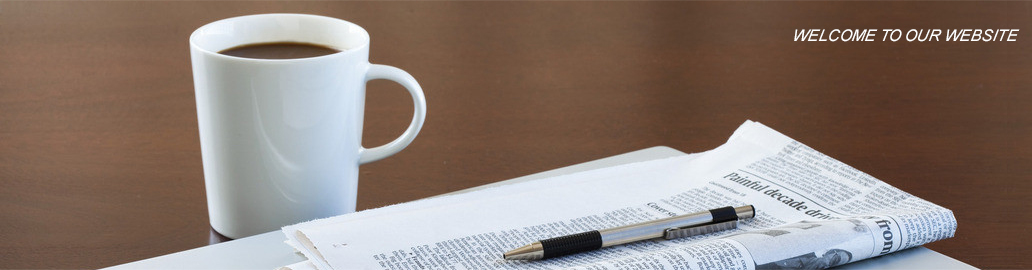Describe the image with as much detail as possible.

A serene workspace is depicted in the image, showcasing a white coffee mug filled with dark coffee, resting on a polished wooden surface. Beside the mug lies a neatly arranged stack of newspapers, their text partially visible, suggesting a moment of reflection or a break during reading. A sleek black and silver pen is positioned elegantly over the pages, ready for jotting down notes or thoughts. The right side of the image features the welcoming text, "WELCOME TO OUR WEBSITE," inviting viewers to engage with the content presented. This composition conveys a cozy yet professional atmosphere, ideal for inspiring productivity and contemplation.